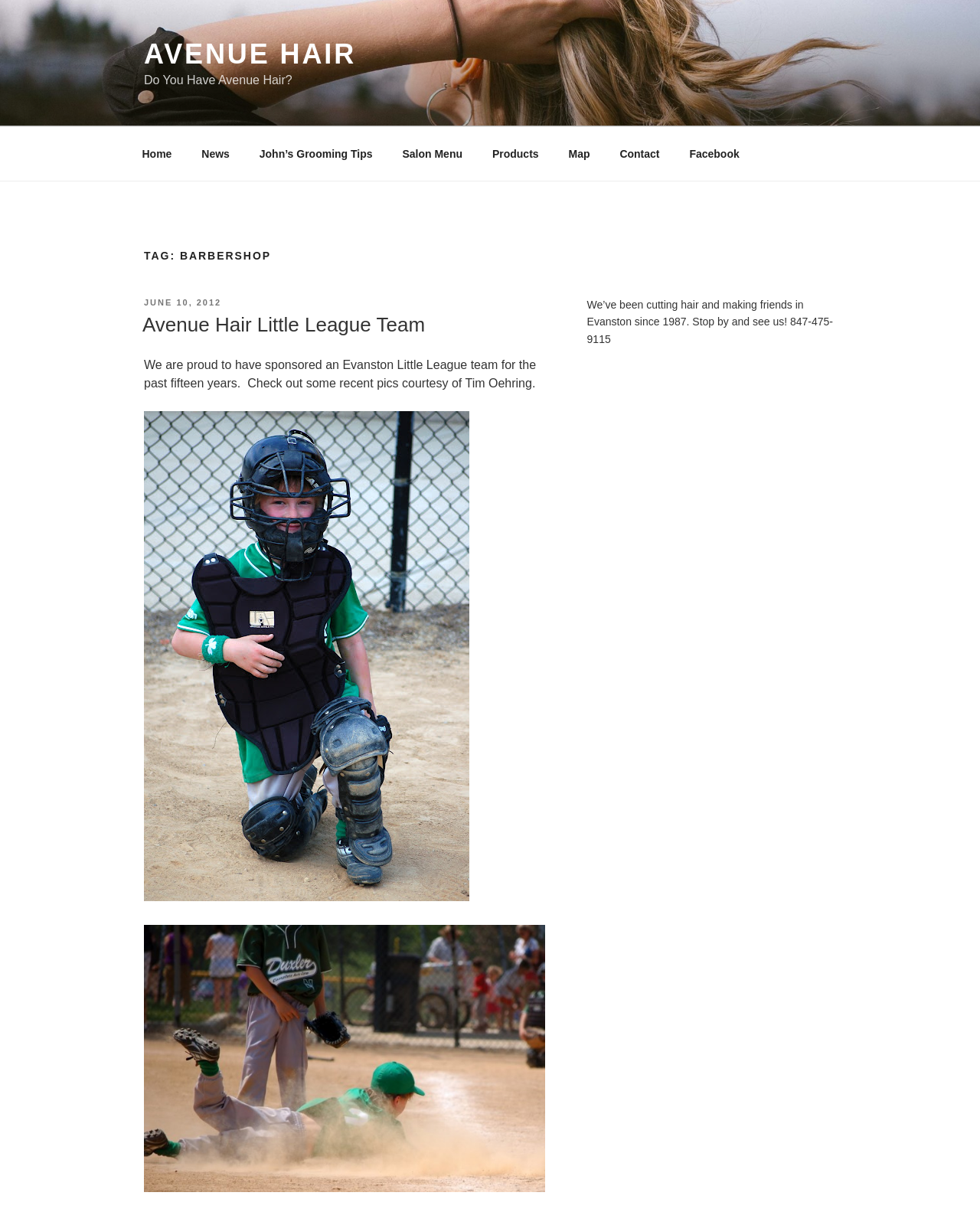Please give the bounding box coordinates of the area that should be clicked to fulfill the following instruction: "Check out the 'Avenue Hair Little League Team' post". The coordinates should be in the format of four float numbers from 0 to 1, i.e., [left, top, right, bottom].

[0.145, 0.259, 0.434, 0.278]